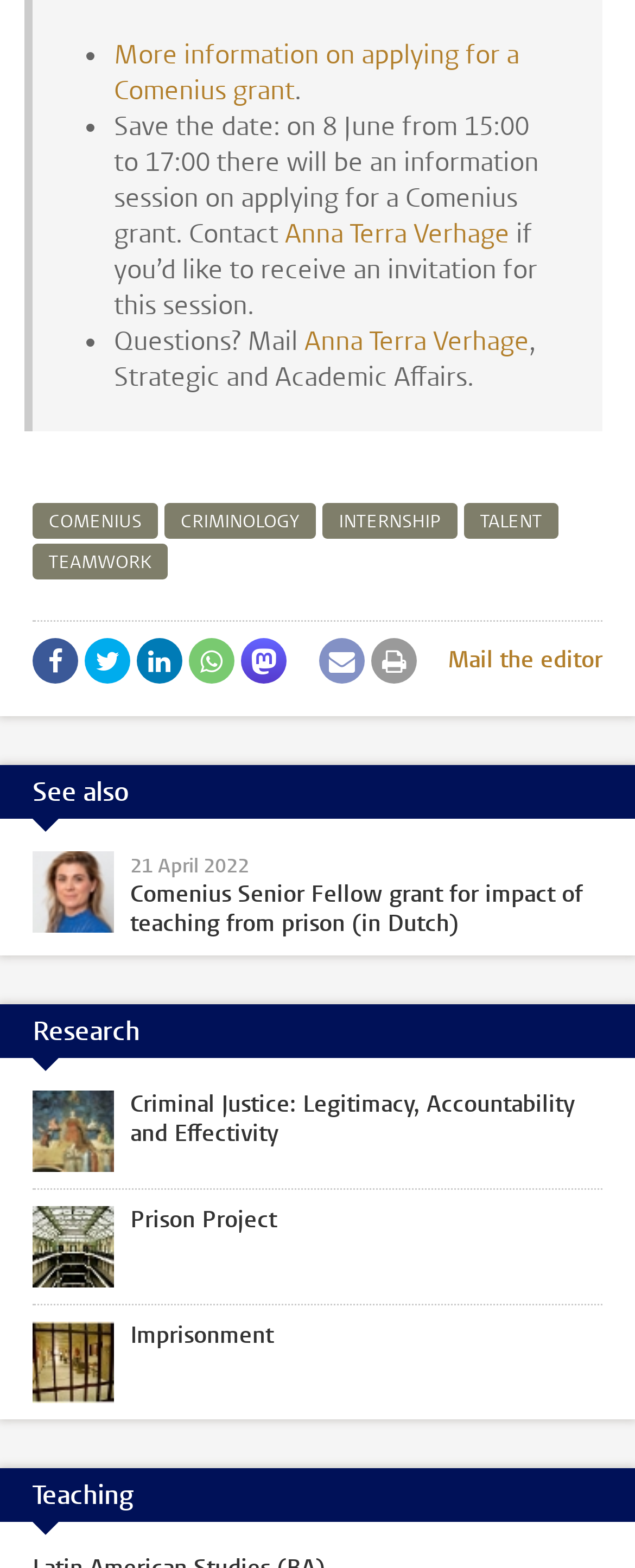Identify the bounding box coordinates for the element you need to click to achieve the following task: "Go to COMENIUS page". Provide the bounding box coordinates as four float numbers between 0 and 1, in the form [left, top, right, bottom].

[0.051, 0.321, 0.249, 0.344]